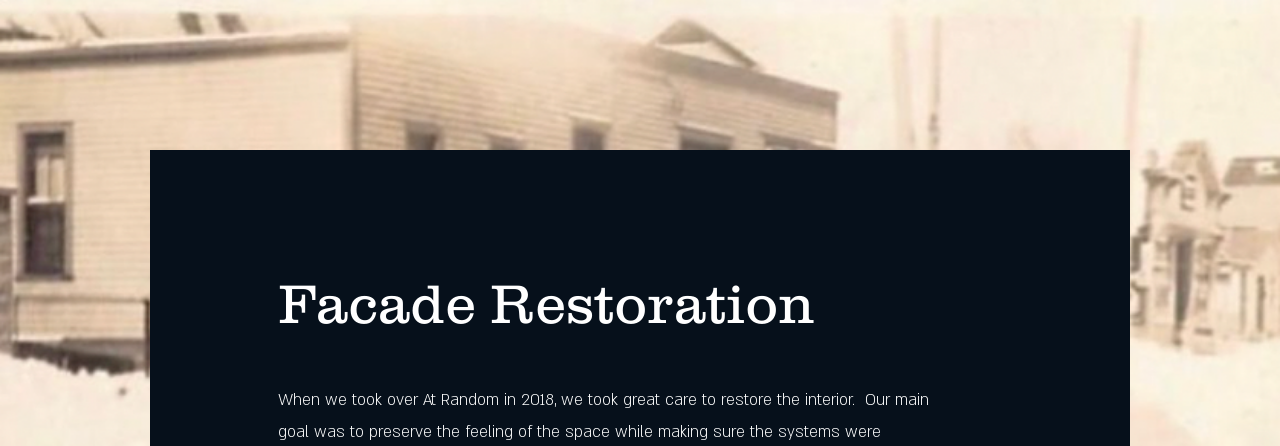Describe every aspect of the image in detail.

The image showcases a historical photograph depicting the facade of the building known as "At Random." This is a part of a project focused on the restoration of its exterior, which has been a significant initiative since 2018. Prominently featured in the foreground is a stylized title "Facade Restoration," indicating the theme of the project. The surrounding text emphasizes the dedication to preserving the building's charm while modernizing its systems for longevity. The vintage photograph illustrates the original architectural details that reflect the building's heritage, making it a key component of the narrative about its renovation and the community's connection to this beloved vintage cocktail lounge.